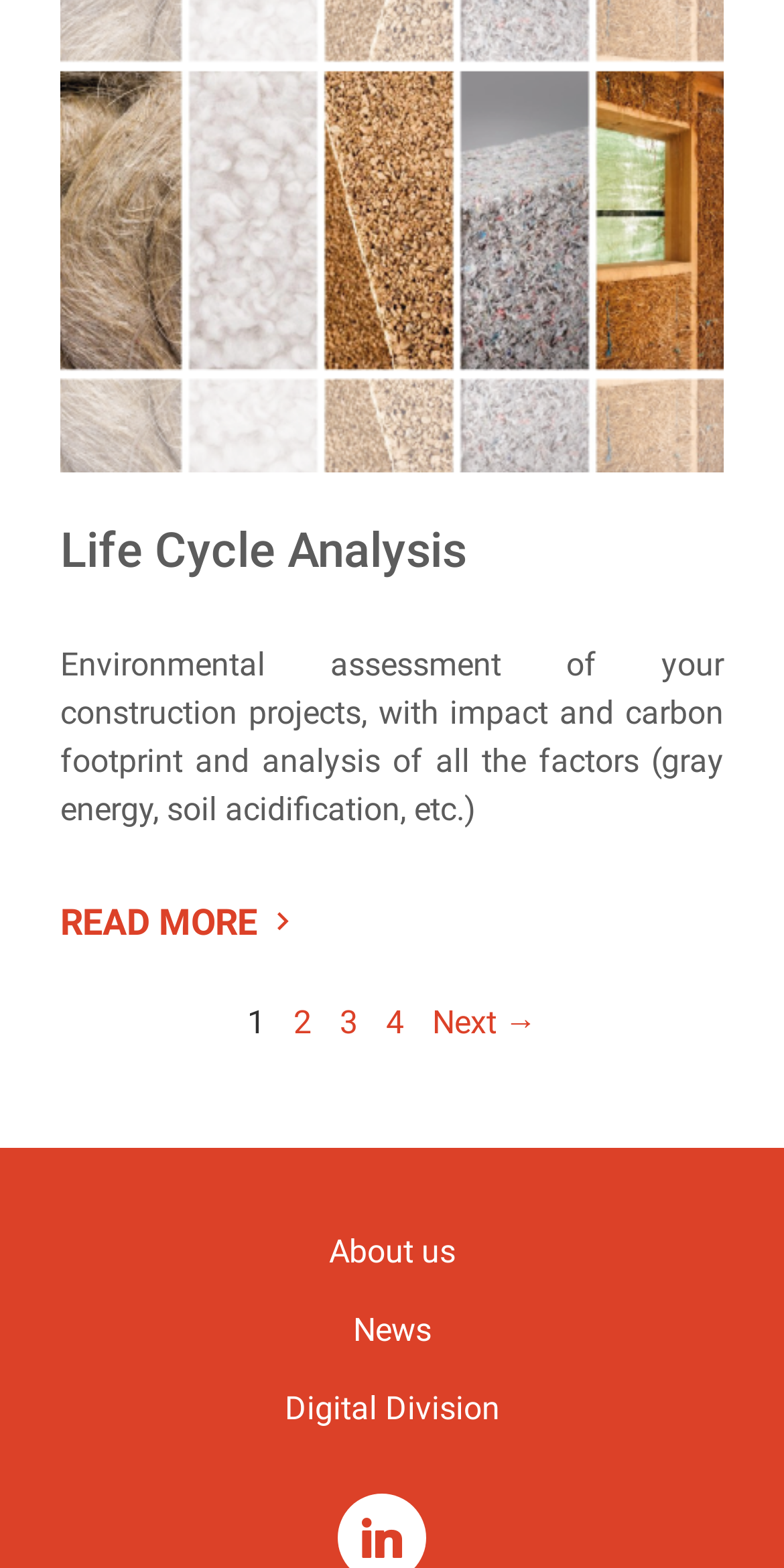What is the topic of the static text below the heading?
Refer to the image and respond with a one-word or short-phrase answer.

Environmental assessment